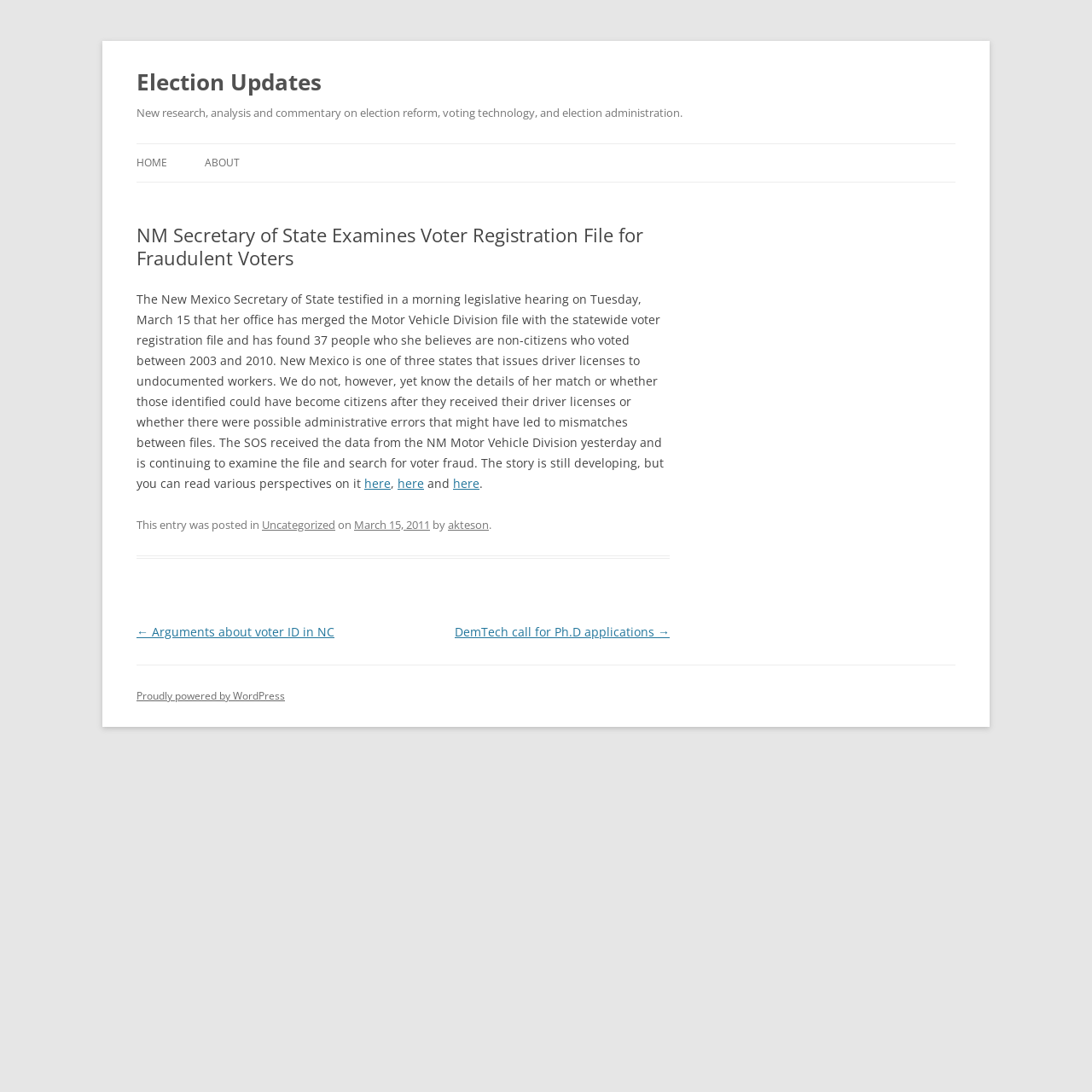Indicate the bounding box coordinates of the clickable region to achieve the following instruction: "Click HOME."

[0.125, 0.132, 0.153, 0.167]